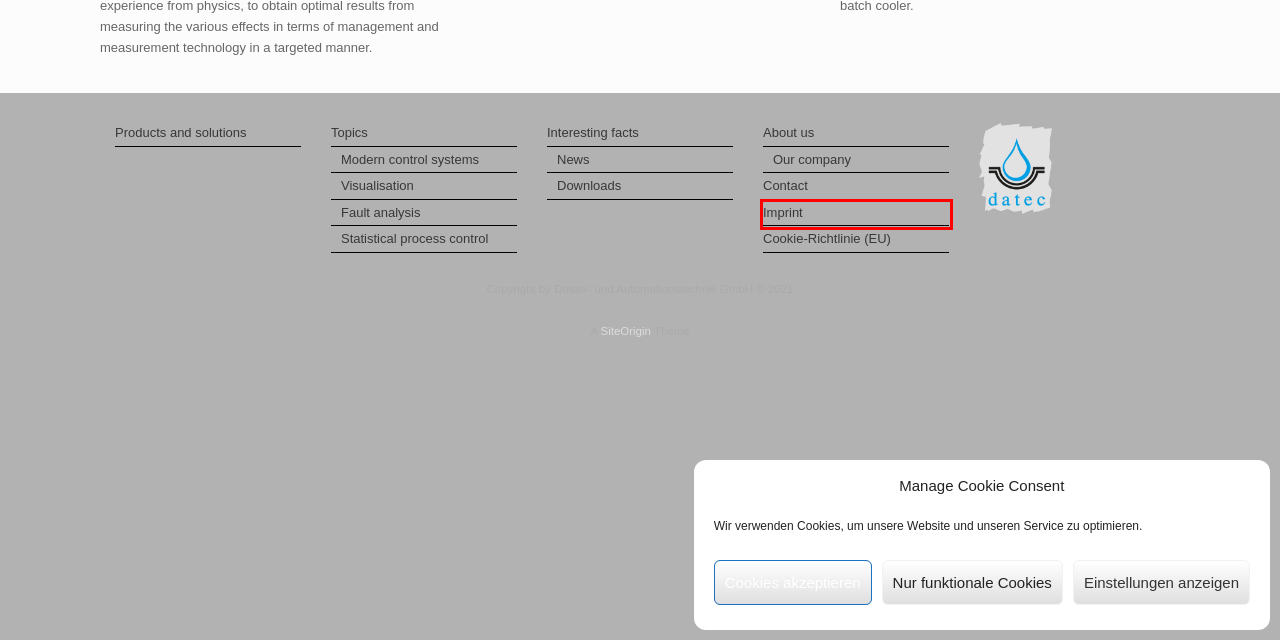You are presented with a screenshot of a webpage containing a red bounding box around an element. Determine which webpage description best describes the new webpage after clicking on the highlighted element. Here are the candidates:
A. News rund um datec unsere Projekte und unser Team
B. Our imprint - Dosier- und Automationstechnik GmbH
C. Visualisation Q&A - datec - Formstoffmanagement
D. SiteOrigin - Free WordPress Themes and Plugins
E. Downloads - Our download area for our publications and data sheets
F. Statistical process control Q&A - datec - Formstoffmanagement
G. Fault analysis Q&A - datec - Formstoffmanagement
H. About us: This is datec - Dosier- und Automationstechnik GmbH

B